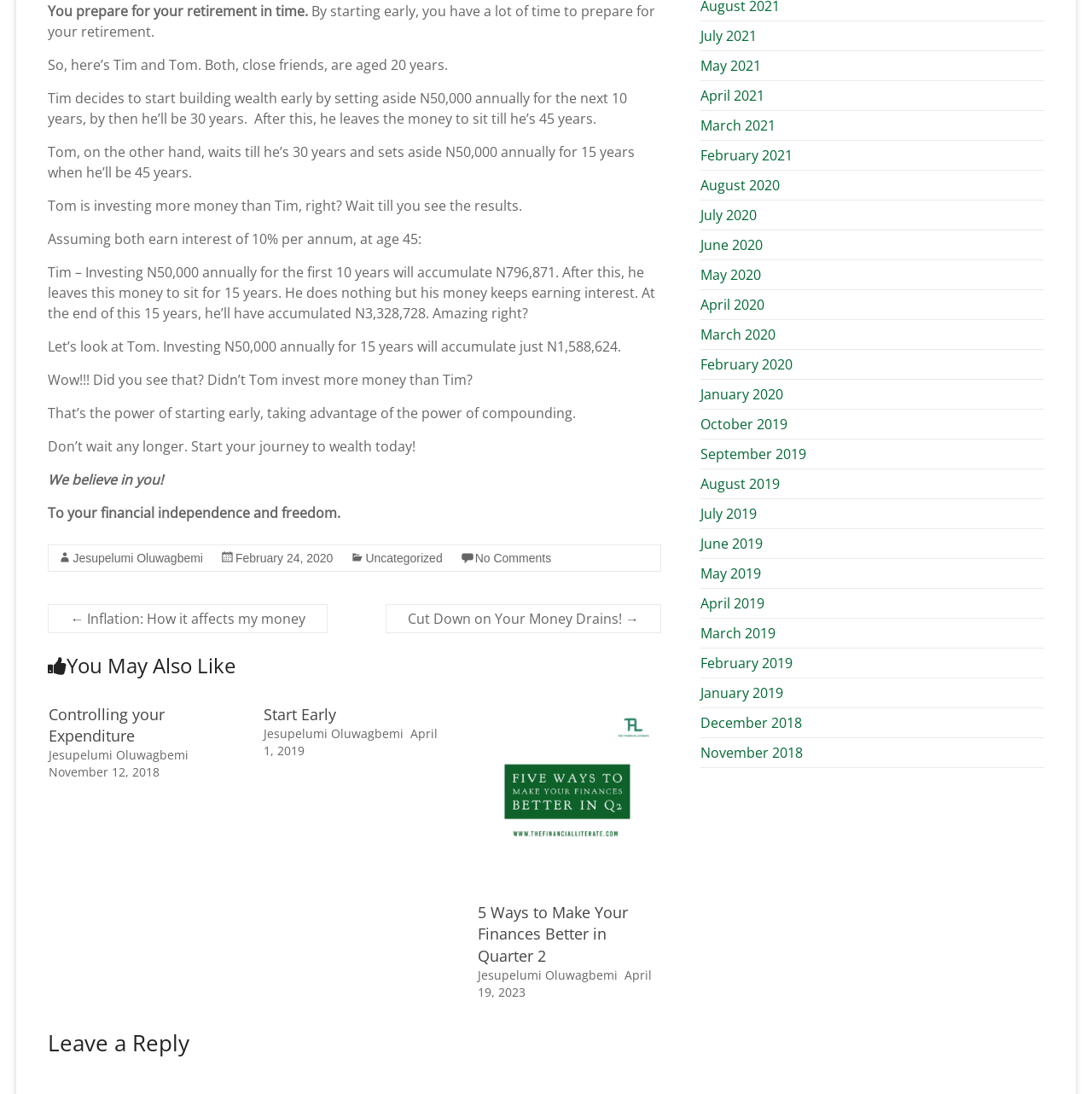Given the element description: "April 19, 2023April 20, 2023", predict the bounding box coordinates of the UI element it refers to, using four float numbers between 0 and 1, i.e., [left, top, right, bottom].

[0.437, 0.884, 0.597, 0.914]